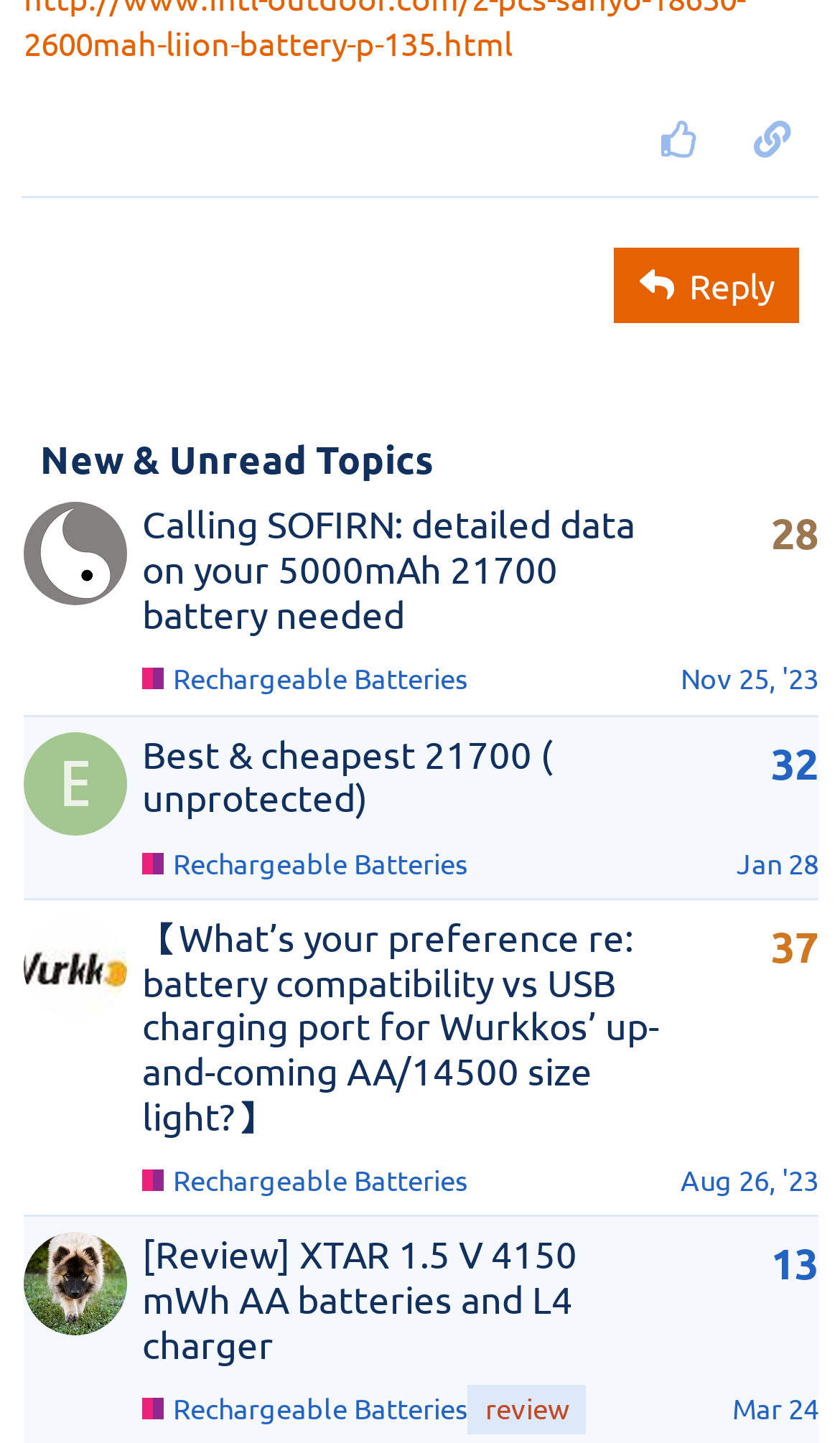Determine the bounding box coordinates of the section to be clicked to follow the instruction: "Click the 'thank this post' button". The coordinates should be given as four float numbers between 0 and 1, formatted as [left, top, right, bottom].

[0.753, 0.068, 0.864, 0.125]